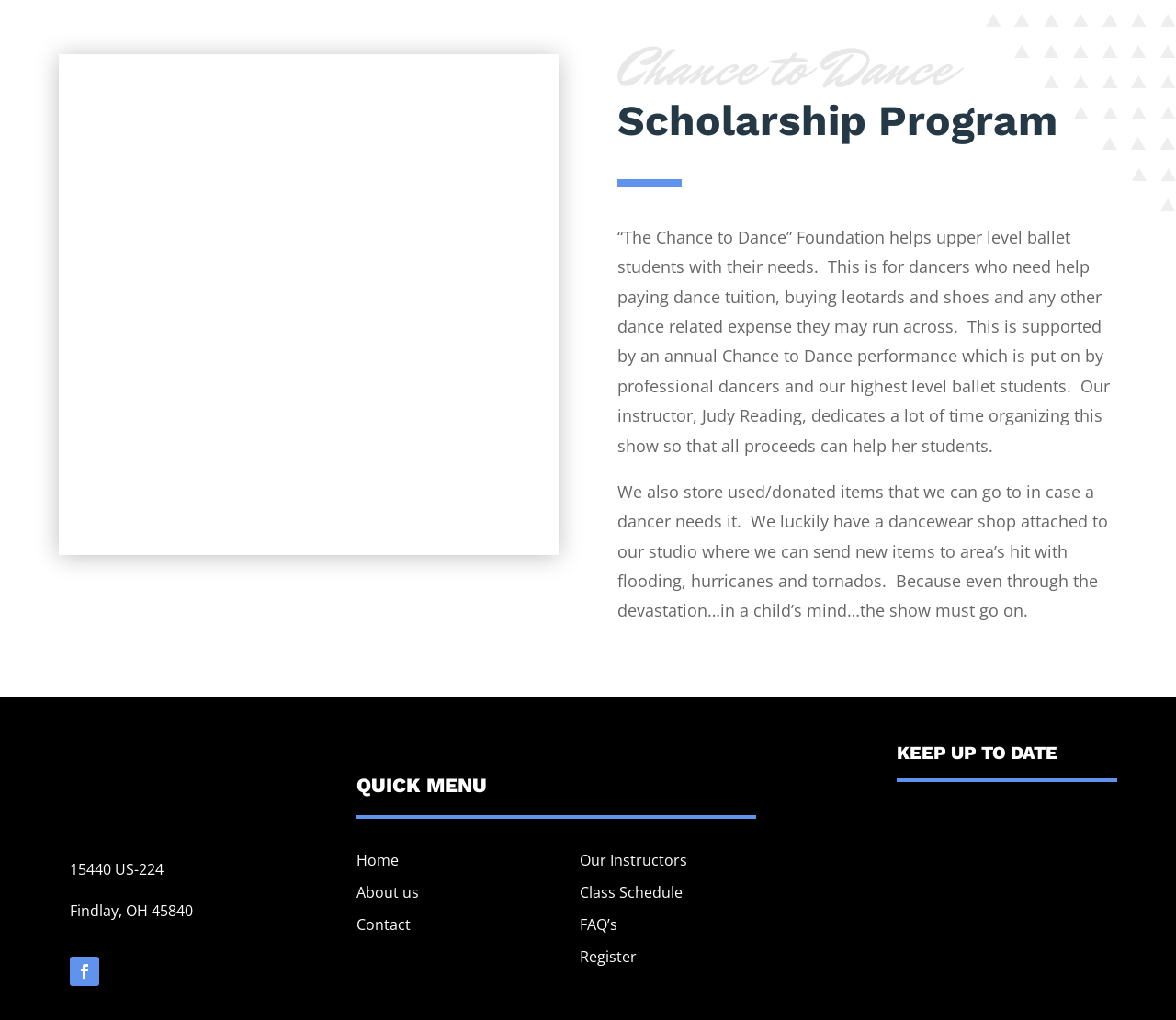Please identify the bounding box coordinates of the element on the webpage that should be clicked to follow this instruction: "Click on 'Home'". The bounding box coordinates should be given as four float numbers between 0 and 1, formatted as [left, top, right, bottom].

[0.303, 0.833, 0.339, 0.853]